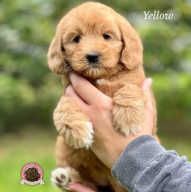Explain the image in a detailed and thorough manner.

This adorable puppy, affectionately named "Yellow," is being cradled gently in a person's hands, showcasing its soft, fluffy fur in a beautiful golden hue. The puppy has distinct white markings on its paws, adding to its charm. Set against a blurred green background, the image captures the essence of playfulness and warmth typical of young puppies. The overall composition conveys a sense of tenderness and the joy of new beginnings, as this little one is part of a litter currently available for adoption.